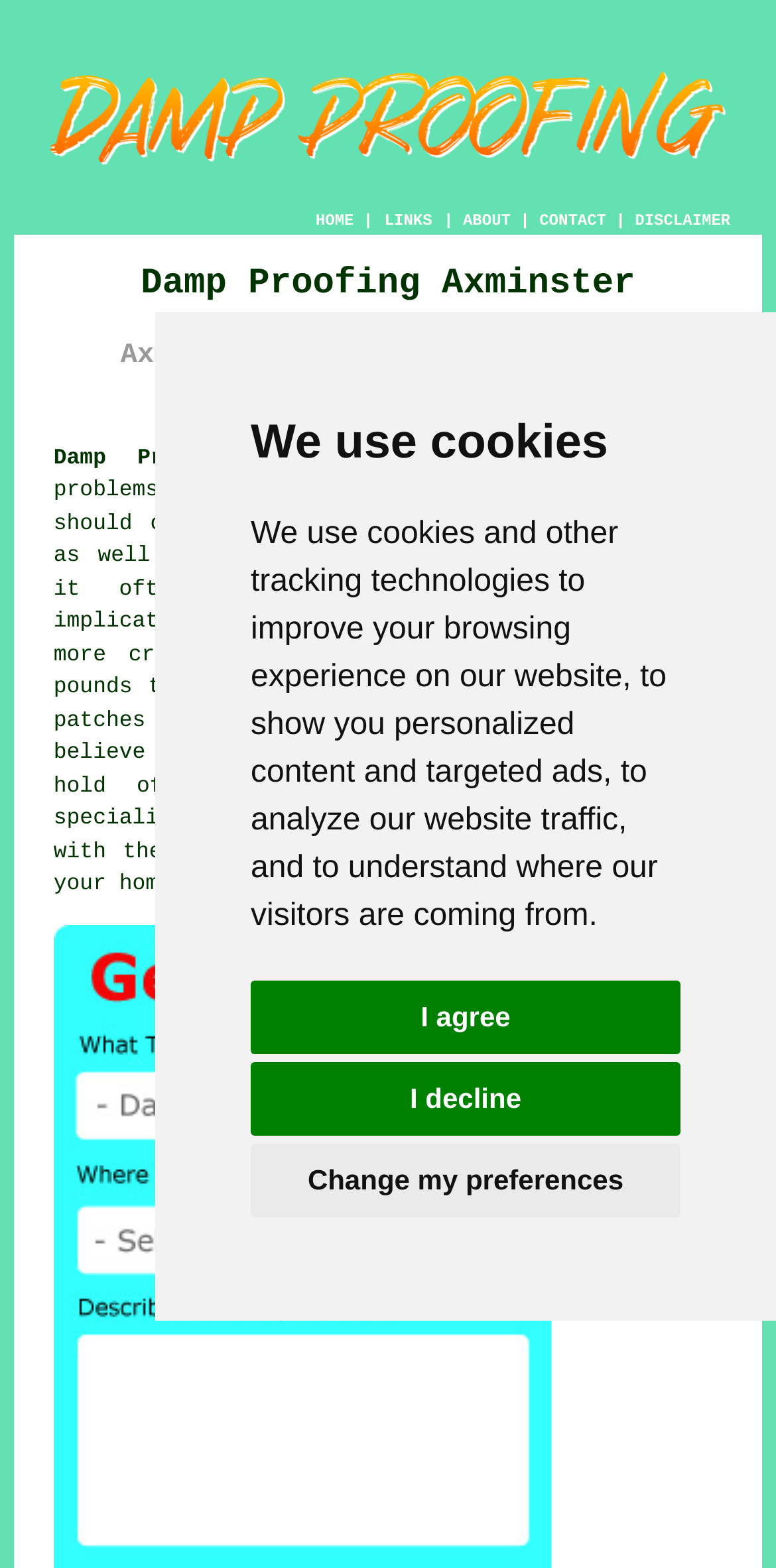Please identify the bounding box coordinates of the region to click in order to complete the task: "Click the ABOUT link". The coordinates must be four float numbers between 0 and 1, specified as [left, top, right, bottom].

[0.597, 0.136, 0.658, 0.147]